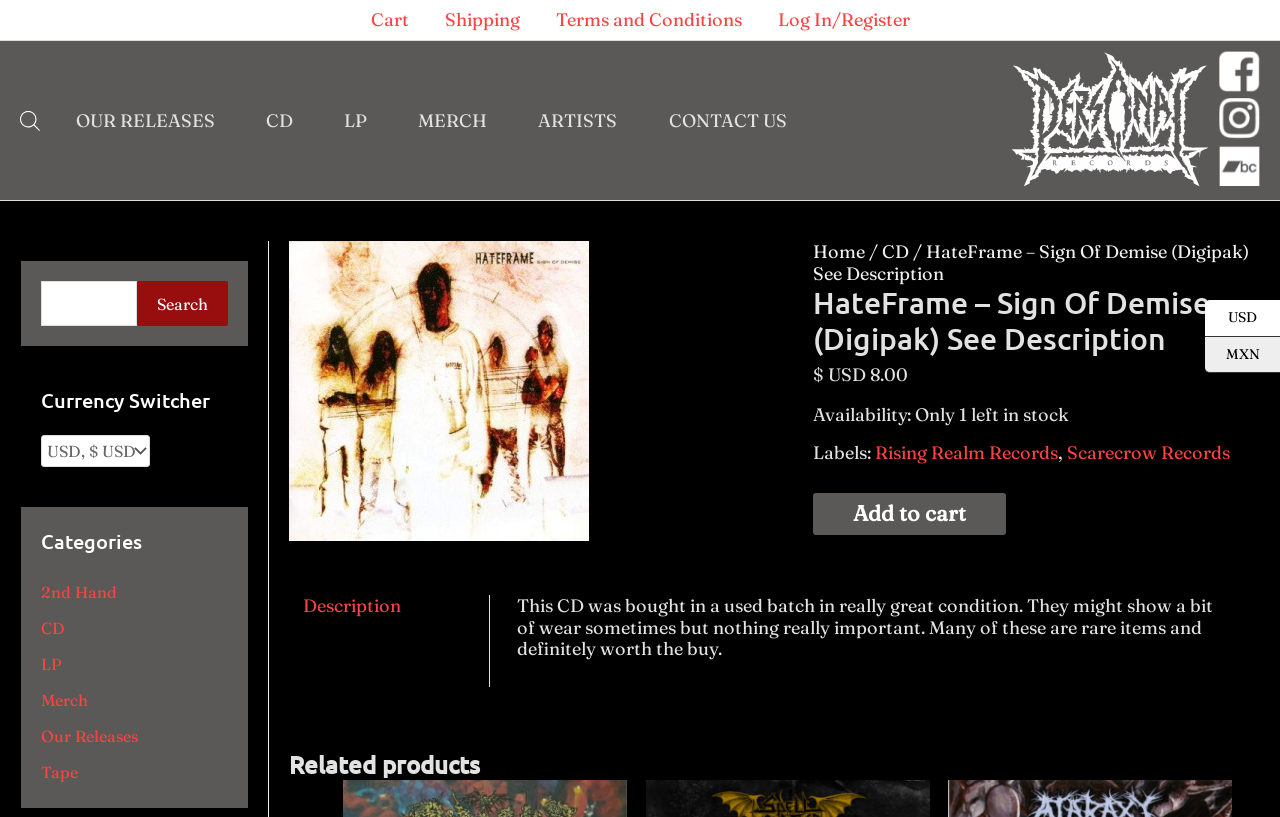Provide an in-depth caption for the contents of the webpage.

This webpage appears to be an online store selling music CDs, specifically showcasing a product called "HateFrame – Sign Of Demise (Digipak)". 

At the top of the page, there are several links for navigation, including "Cart", "Shipping", "Terms and Conditions", and "Log In/Register". On the right side, there is a logo for "Personal Records" accompanied by an image. 

Below the navigation links, there is a site navigation menu with links to different sections of the website, such as "OUR RELEASES", "CD", "LP", "MERCH", "ARTISTS", and "CONTACT US". 

The main content of the page is dedicated to the product description. The product title "HateFrame – Sign Of Demise (Digipak) See Description" is prominently displayed, along with the price "$8.00" and availability information "Only 1 left in stock". There are also labels indicating the record labels, "Rising Realm Records" and "Scarecrow Records". 

A quantity selector and an "Add to cart" button are located below the product information. 

To the left of the product description, there is a tab list with a single tab "Description" selected, which displays a text describing the product condition. 

Further down the page, there is a section for "Related products". 

On the left side of the page, there are additional features, including a search bar, a currency switcher, and a list of categories with links to "2nd Hand", "CD", "LP", "Merch", "Our Releases", and "Tape".